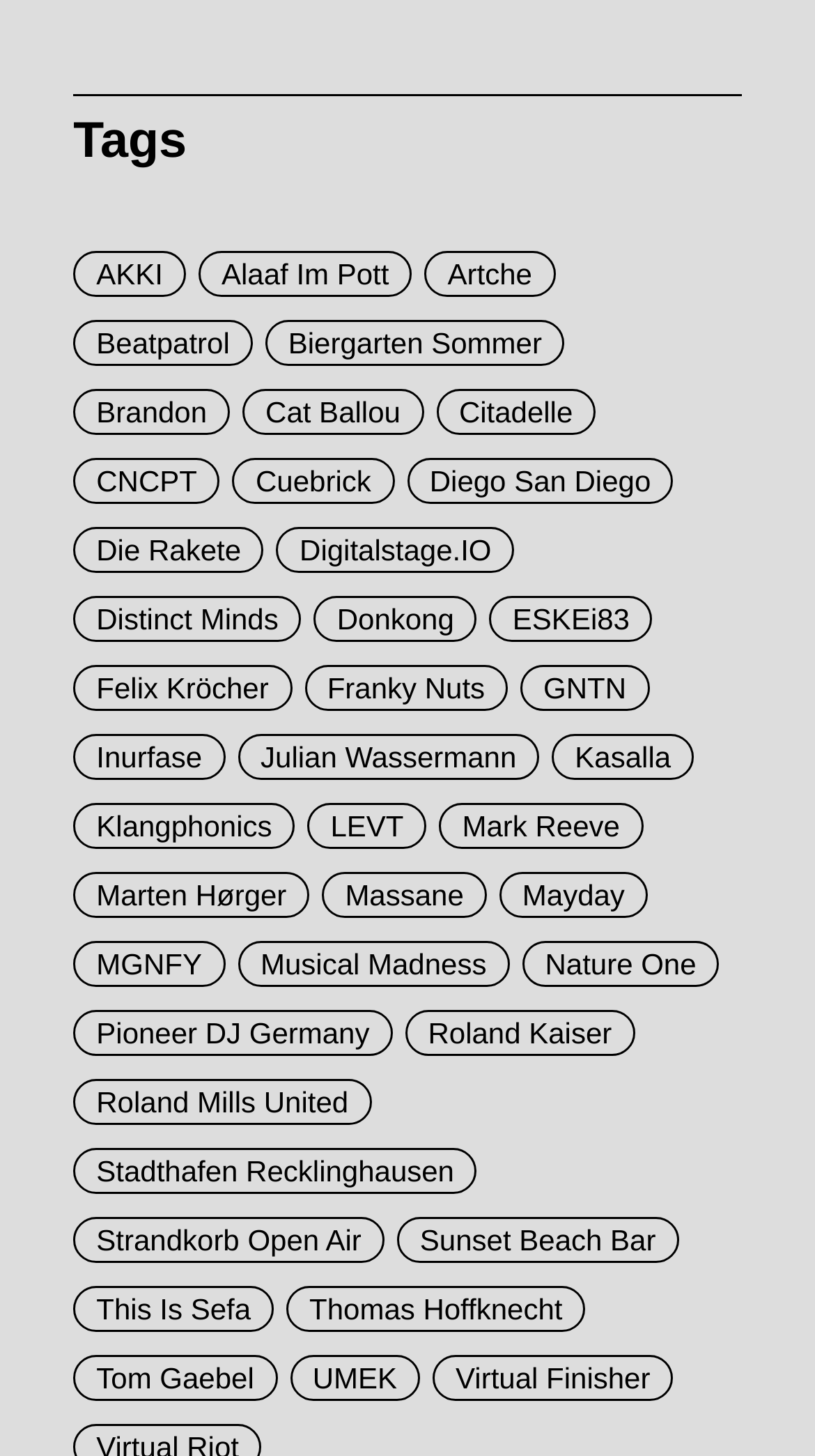Give a one-word or short phrase answer to the question: 
How many entries does Alaaf Im Pott have?

3